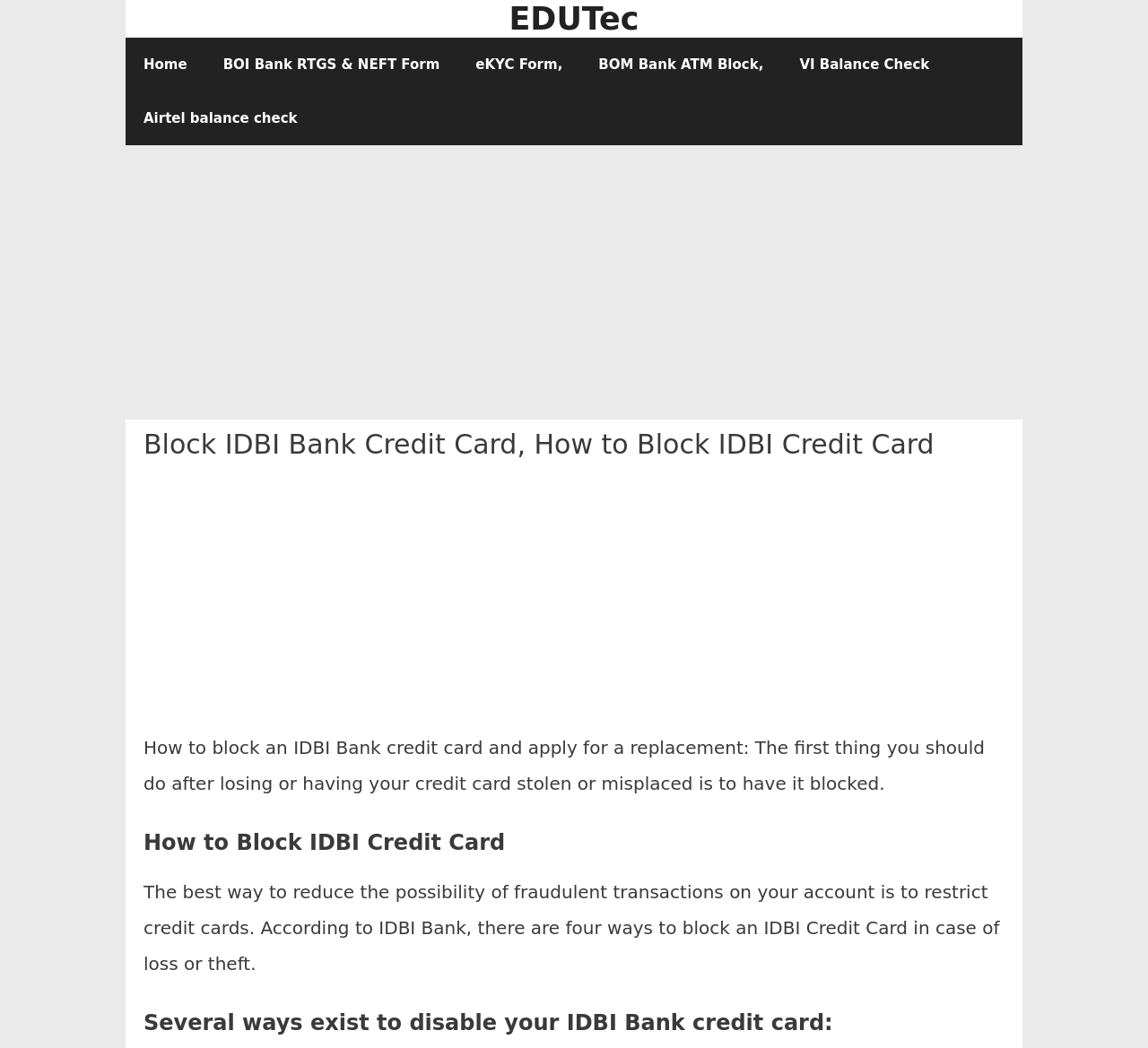Craft a detailed narrative of the webpage's structure and content.

The webpage is about blocking an IDBI Bank credit card and applying for a replacement. At the top, there is a banner with the site's name, accompanied by a link to "EDUTec" on the right side. Below the banner, a primary navigation menu is located, containing links to "Home", "BOI Bank RTGS & NEFT Form", "eKYC Form", "BOM Bank ATM Block", "VI Balance Check", and "Airtel balance check".

The main content of the webpage is divided into sections, each with a heading. The first section has a heading "Block IDBI Bank Credit Card, How to Block IDBI Credit Card" and a paragraph of text that explains the importance of blocking a credit card in case of loss or theft. The second section has a heading "How to Block IDBI Credit Card" and a paragraph that describes the four ways to block an IDBI Credit Card according to the bank's policy. The third section has a heading "Several ways exist to disable your IDBI Bank credit card" and likely continues to explain the methods to block the credit card.

Overall, the webpage has a simple layout with a clear hierarchy of headings and paragraphs, making it easy to read and understand the content.